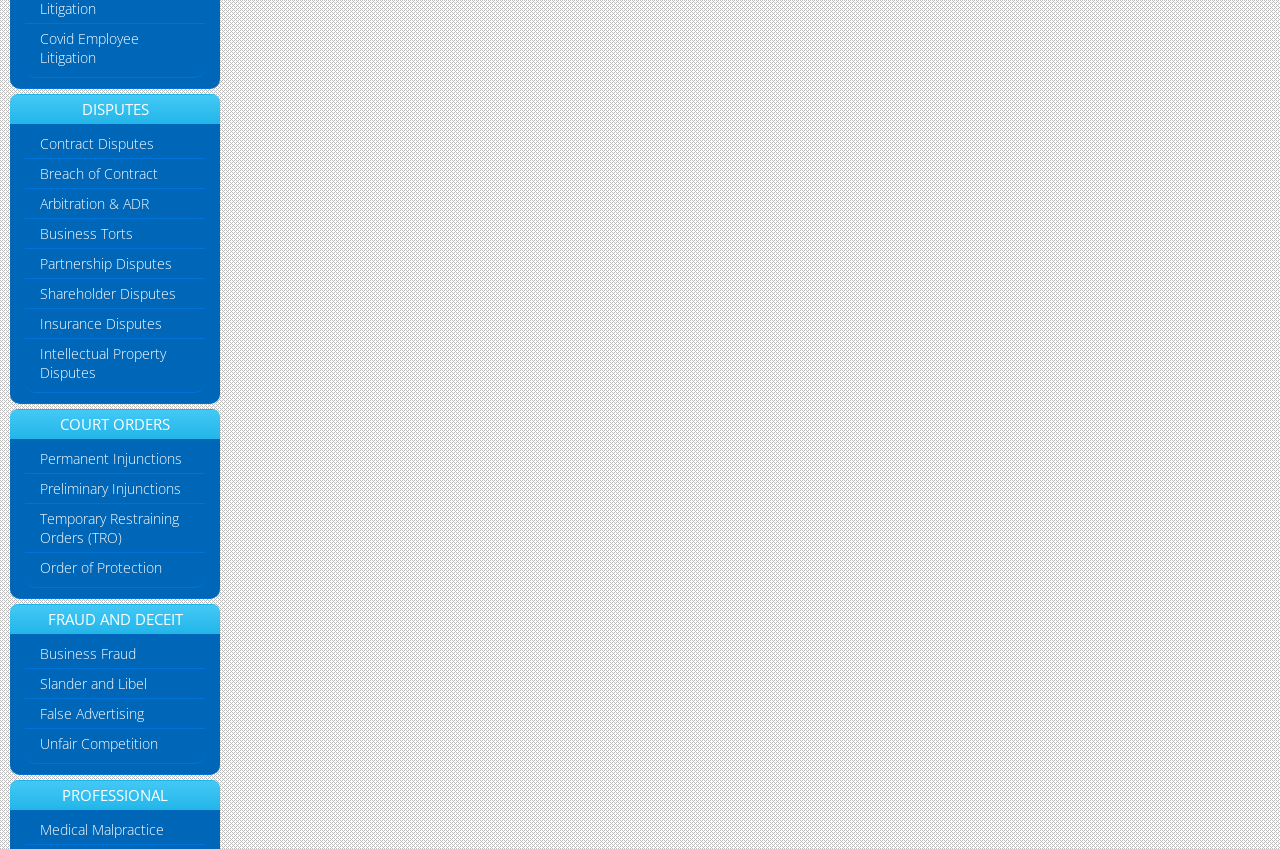Please identify the coordinates of the bounding box that should be clicked to fulfill this instruction: "Read about Permanent Injunctions".

[0.031, 0.529, 0.142, 0.552]